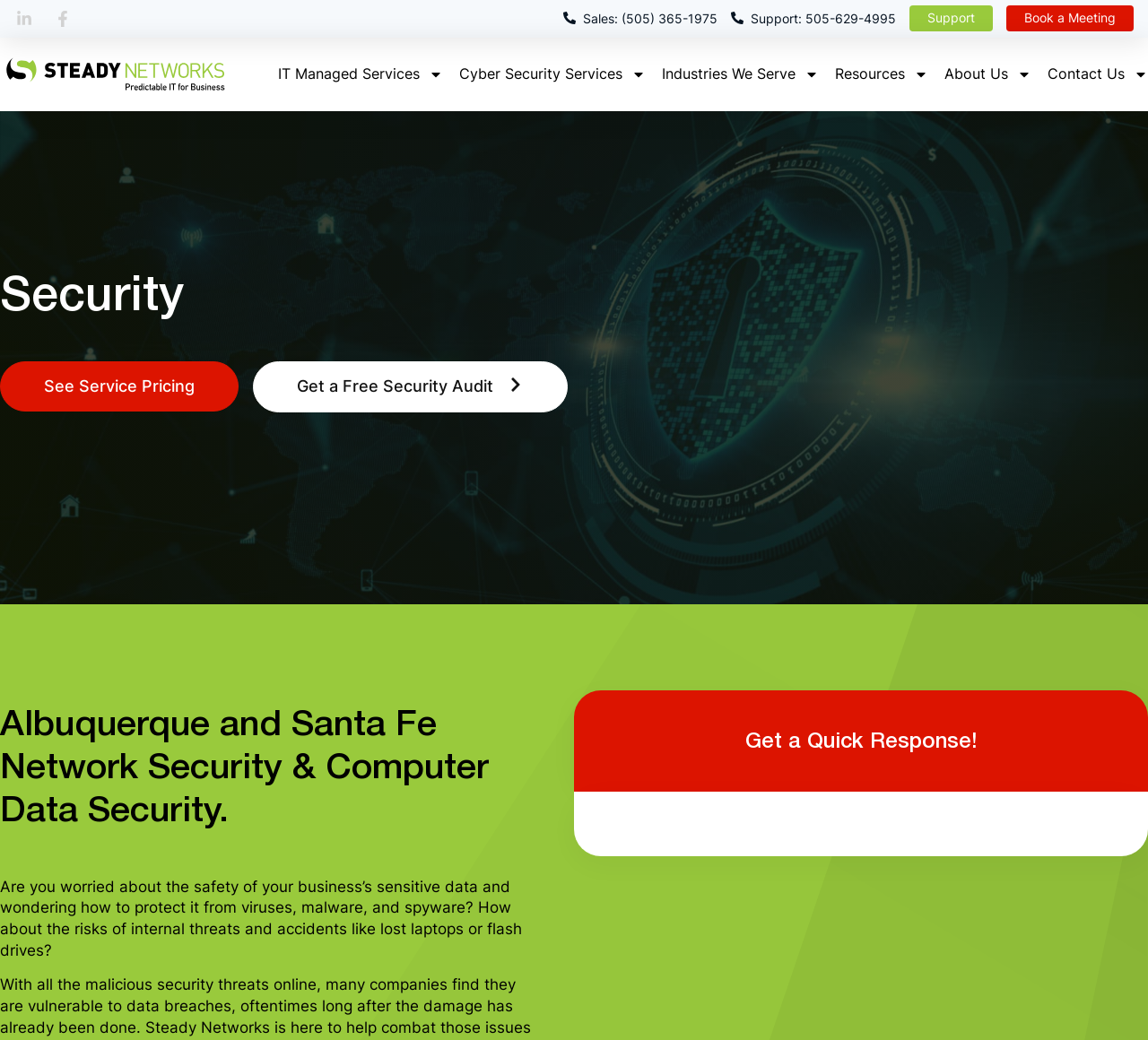Locate the bounding box coordinates of the clickable element to fulfill the following instruction: "Call the sales number". Provide the coordinates as four float numbers between 0 and 1 in the format [left, top, right, bottom].

[0.491, 0.006, 0.625, 0.029]